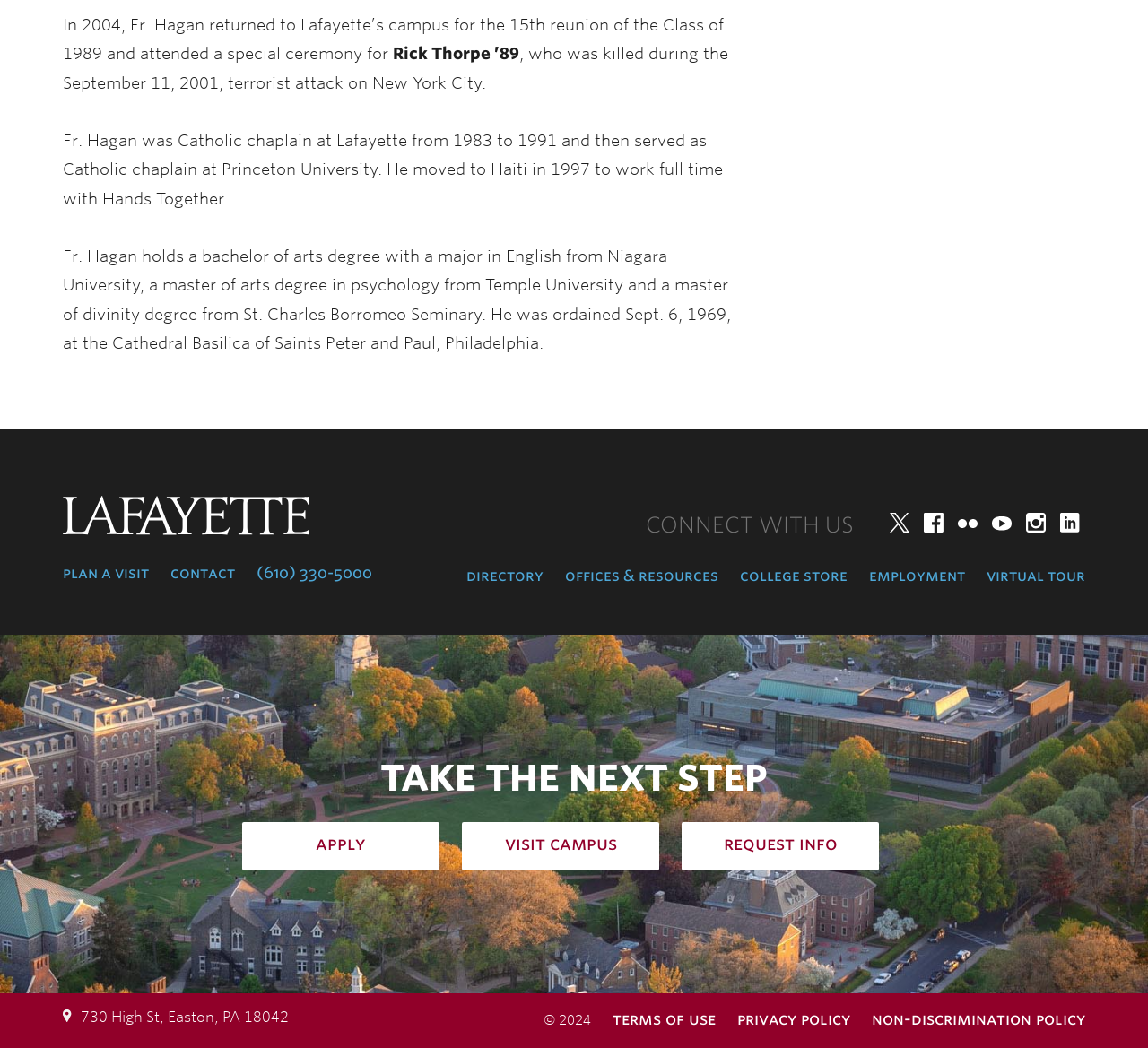Determine the bounding box for the described HTML element: "Visit Campus". Ensure the coordinates are four float numbers between 0 and 1 in the format [left, top, right, bottom].

[0.402, 0.785, 0.574, 0.831]